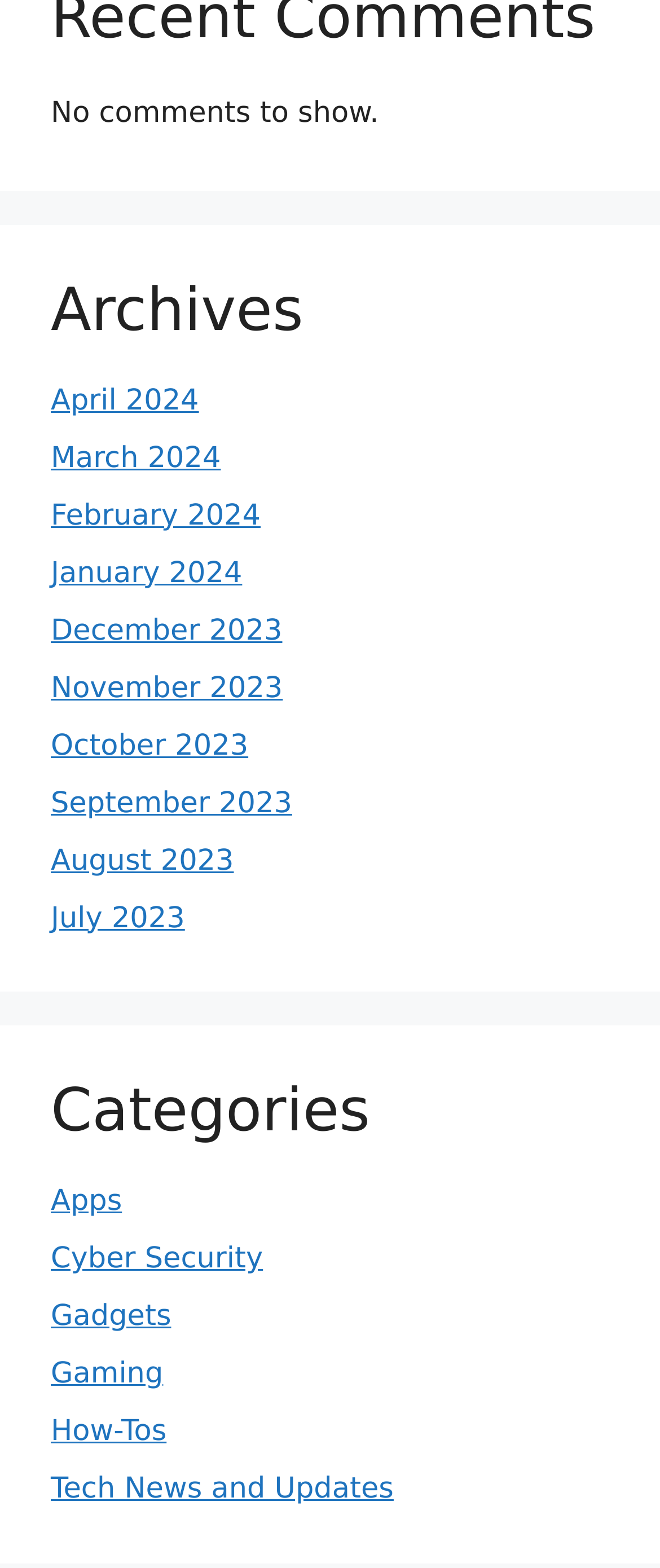Indicate the bounding box coordinates of the clickable region to achieve the following instruction: "read about Cyber Security."

[0.077, 0.792, 0.398, 0.814]